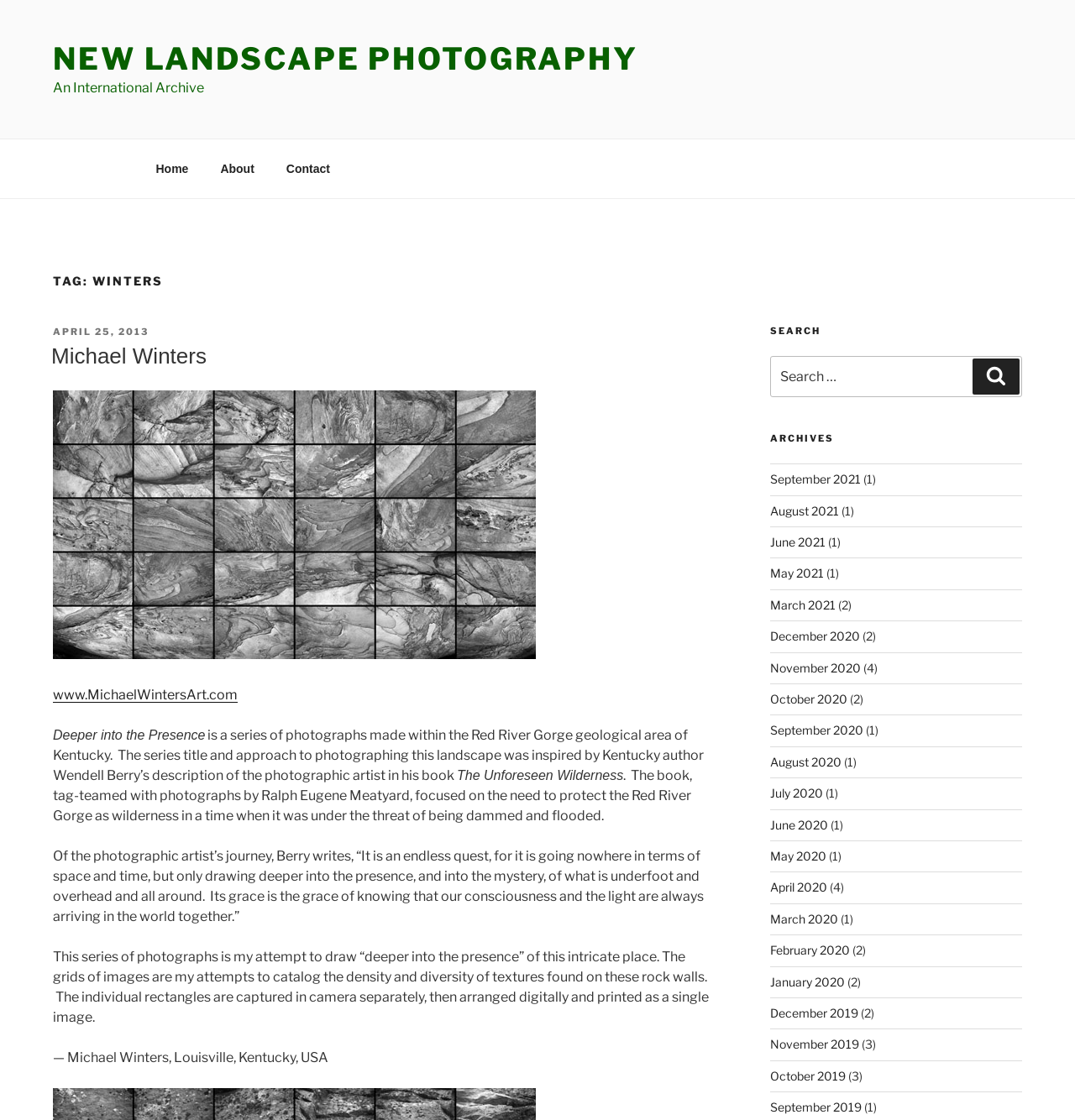What is the purpose of the grids of images in the series?
Using the image, respond with a single word or phrase.

To catalog the density and diversity of textures